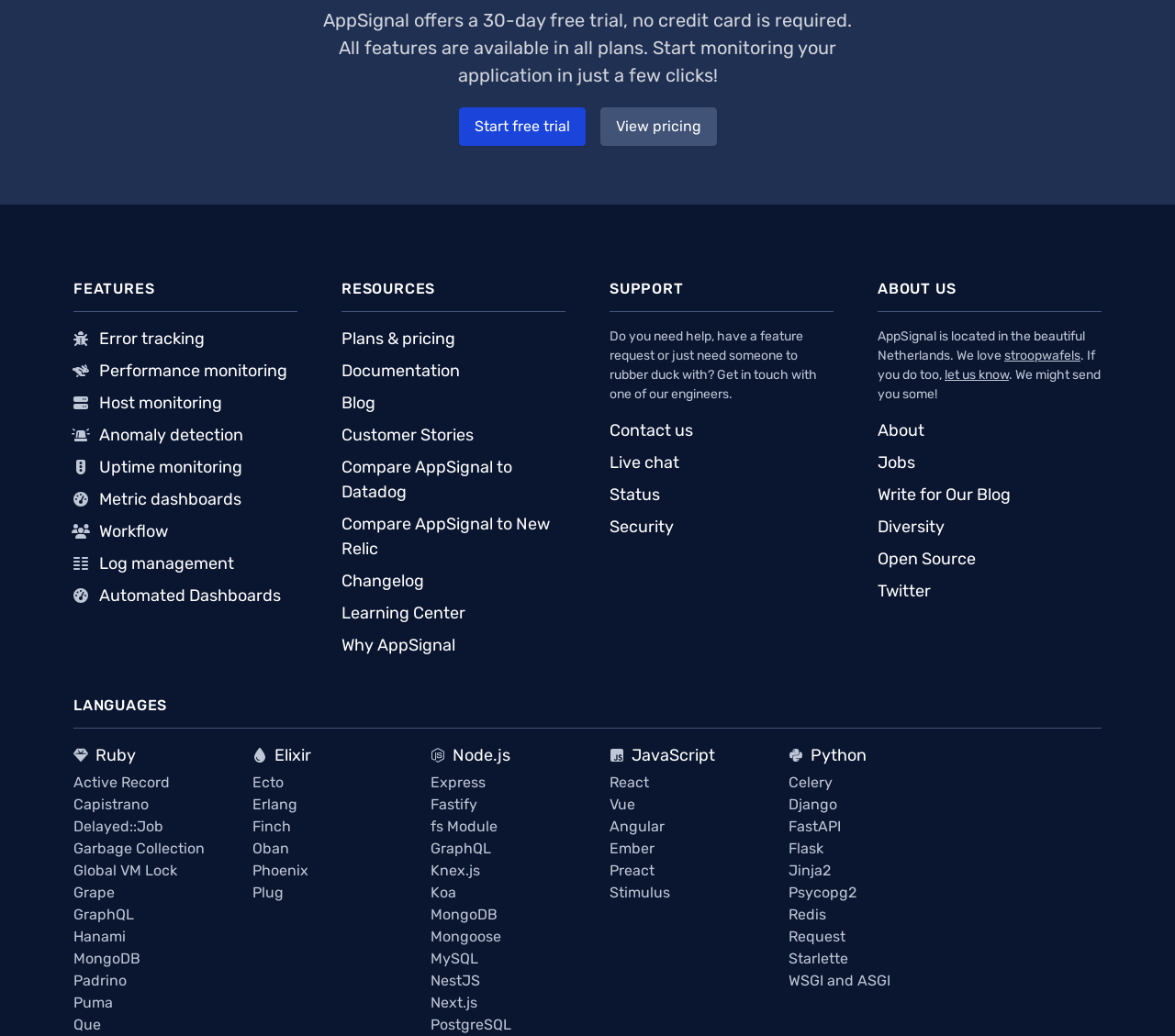Examine the image and give a thorough answer to the following question:
What is AppSignal's location?

According to the StaticText element under the 'ABOUT US' heading, AppSignal is located in the Netherlands, which is a country in Europe.